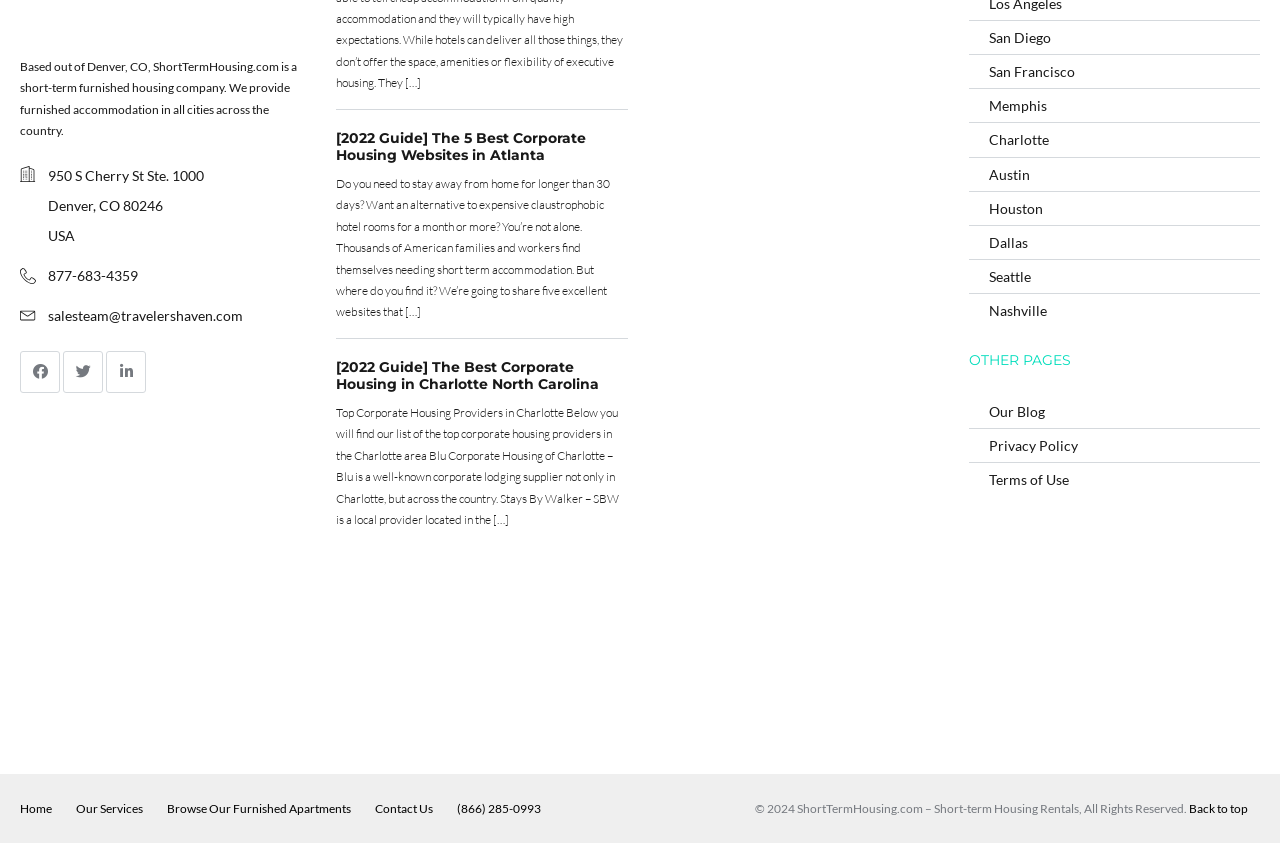Given the element description: "Our Blog", predict the bounding box coordinates of this UI element. The coordinates must be four float numbers between 0 and 1, given as [left, top, right, bottom].

[0.772, 0.478, 0.816, 0.498]